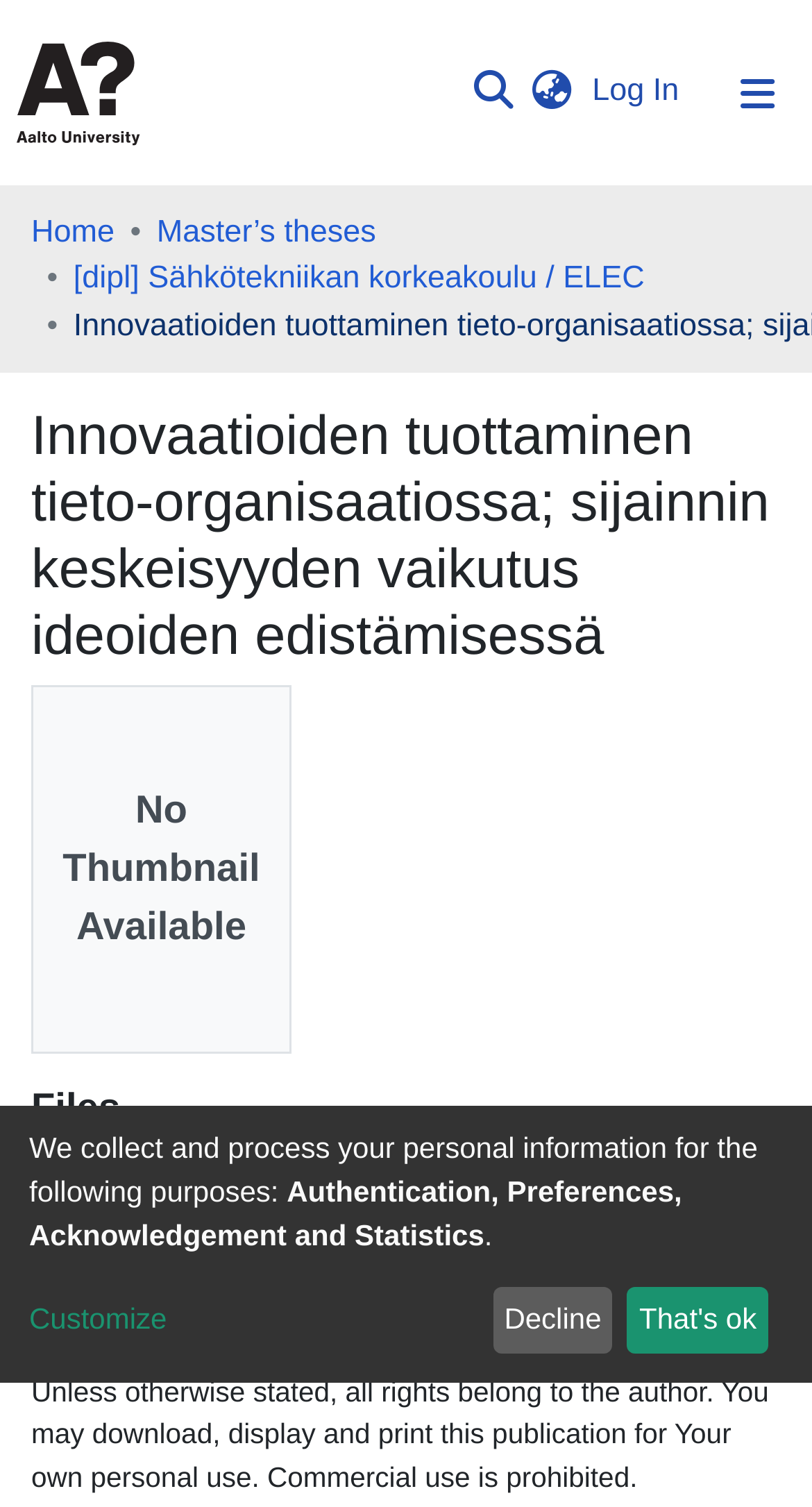Extract the main title from the webpage and generate its text.

Innovaatioiden tuottaminen tieto-organisaatiossa; sijainnin keskeisyyden vaikutus ideoiden edistämisessä